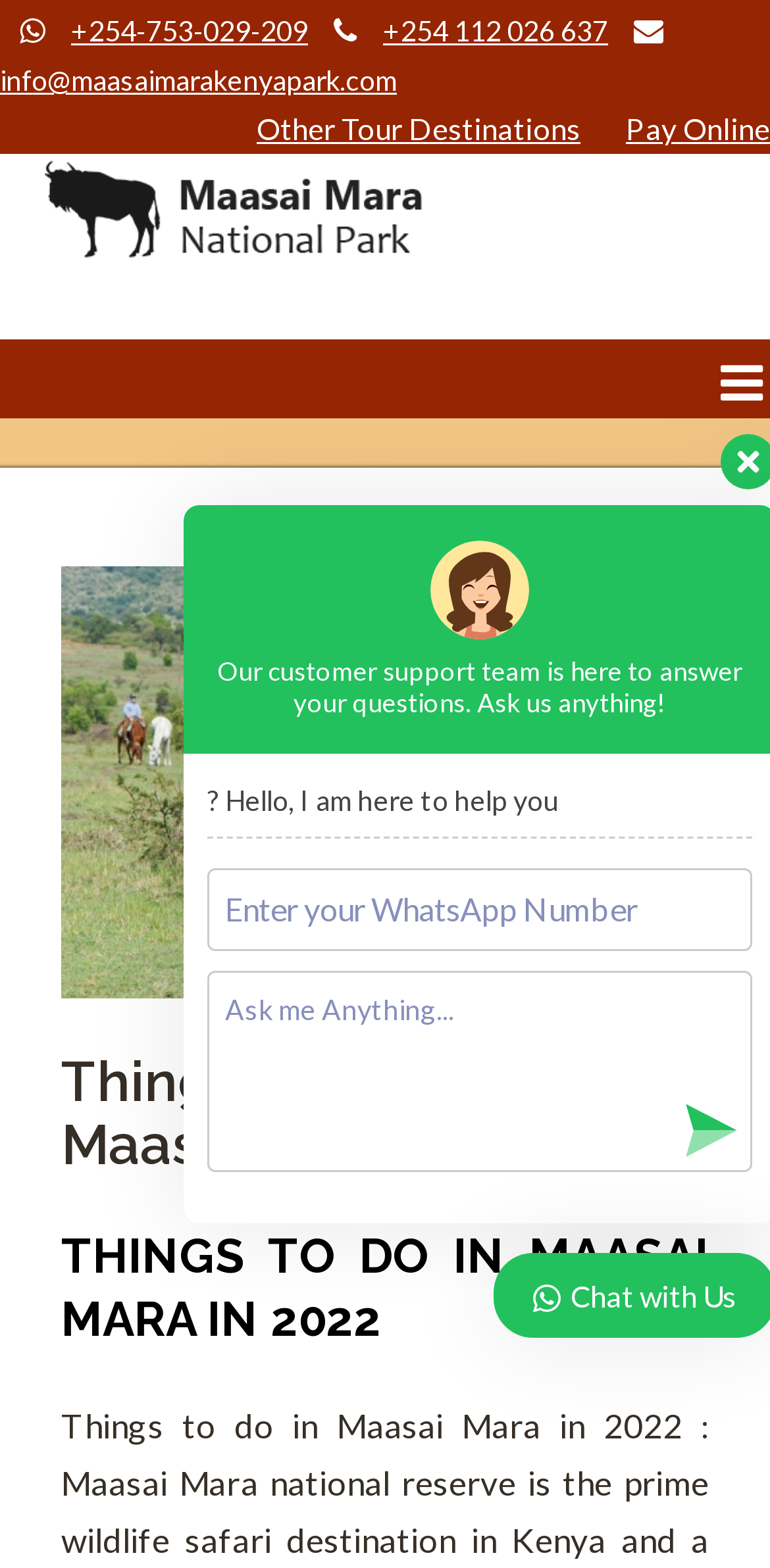Please provide a one-word or phrase answer to the question: 
What is the phone number to contact for Maasai Mara safaris?

+254-753-029-209